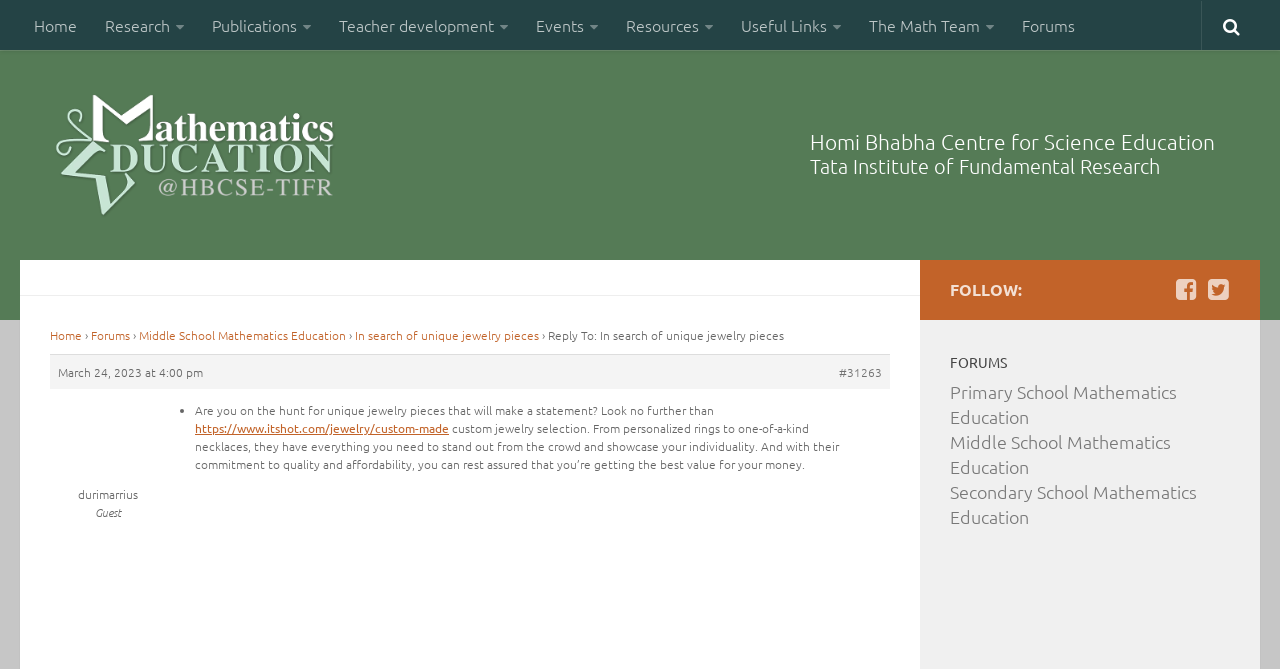Please identify the bounding box coordinates of the clickable area that will fulfill the following instruction: "Browse the Secondary School Mathematics Education link". The coordinates should be in the format of four float numbers between 0 and 1, i.e., [left, top, right, bottom].

[0.742, 0.717, 0.935, 0.789]